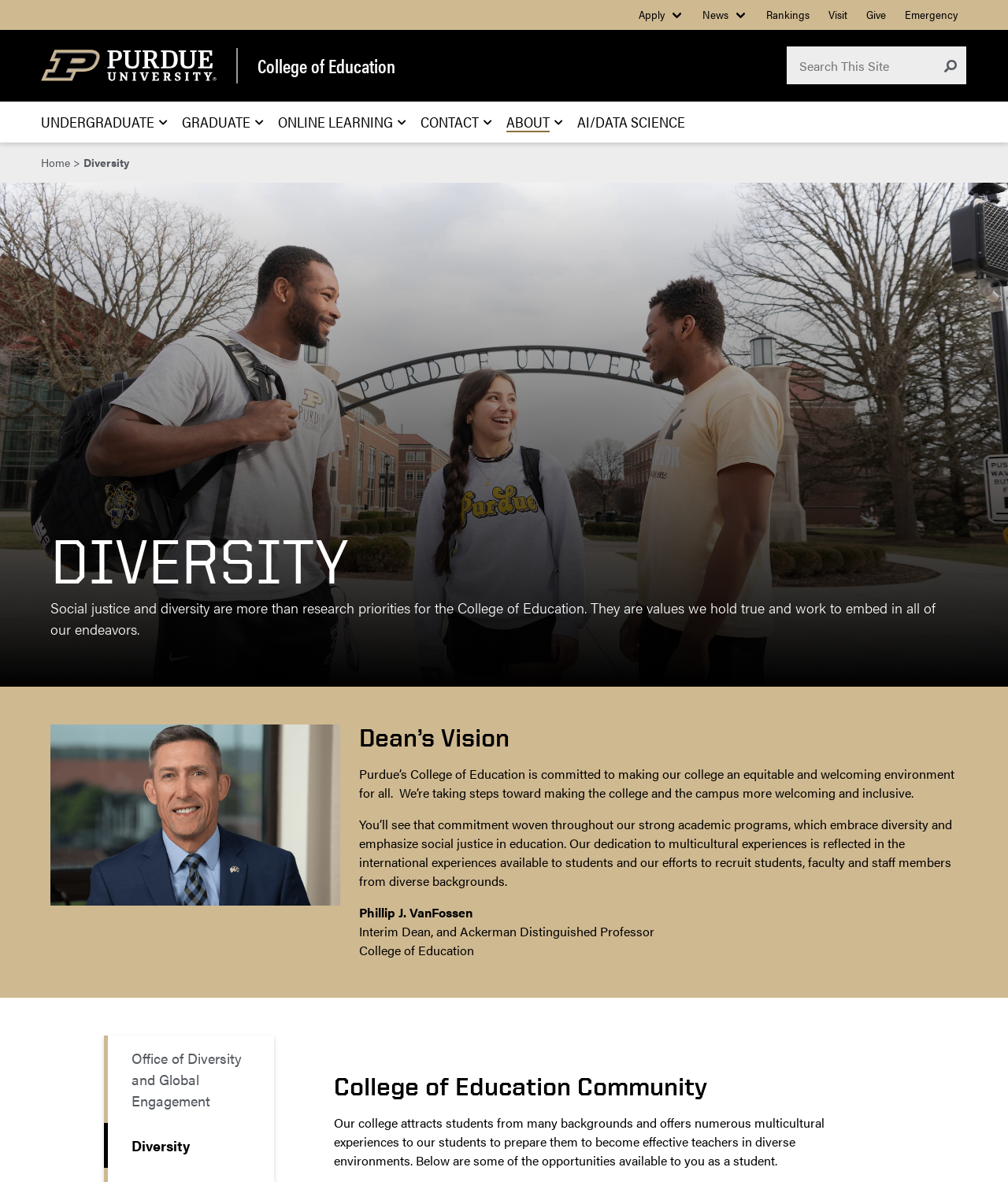Please predict the bounding box coordinates of the element's region where a click is necessary to complete the following instruction: "Read about the College of Education community". The coordinates should be represented by four float numbers between 0 and 1, i.e., [left, top, right, bottom].

[0.331, 0.908, 0.856, 0.931]